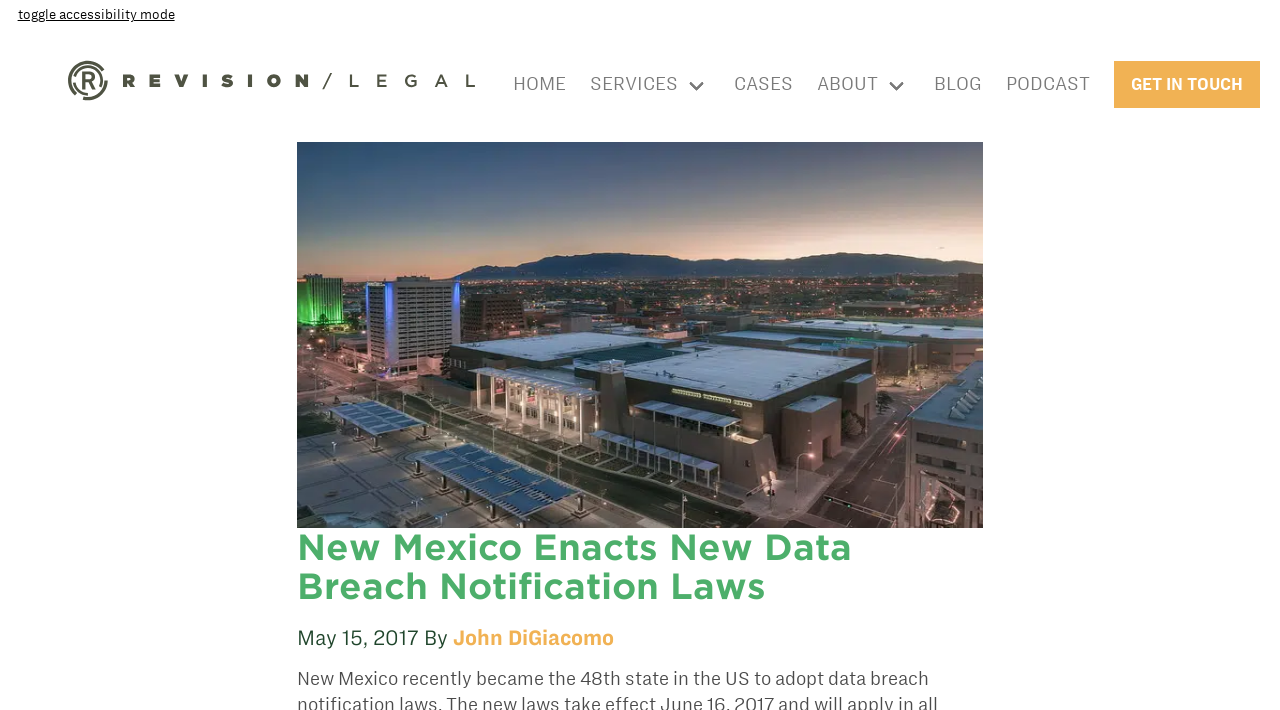Write an extensive caption that covers every aspect of the webpage.

The webpage is about New Mexico's data breach notification law, specifically discussing the details of how and when notification must occur. At the top left corner, there is a link to toggle accessibility mode. Below it, there is a main navigation menu that spans the entire width of the page, containing links to various sections such as "Home", "Services", "Cases", "About", "Blog", "Podcast", and "Get in Touch".

On the main content area, there is a large figure that takes up most of the width, containing an image related to New Mexico data breach notification. Above the image, there is a header section with a heading that reads "New Mexico Enacts New Data Breach Notification Laws". Below the heading, there is a timestamp indicating the publication date, "May 15, 2017", followed by the author's name, "John DiGiacomo", which is a clickable link.

Overall, the webpage has a clear structure, with a prominent image and a concise heading that summarizes the main topic, accompanied by relevant metadata such as the publication date and author.